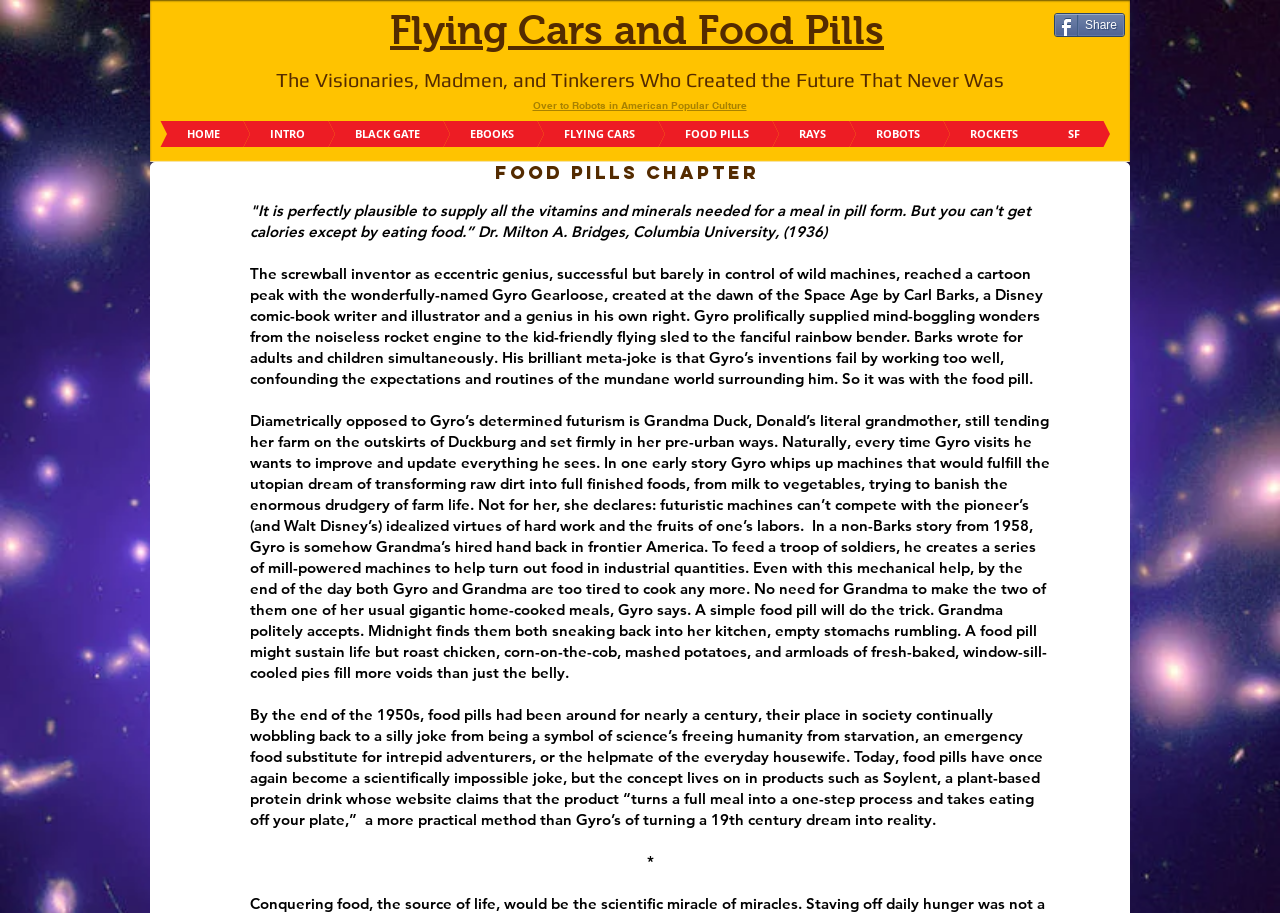Locate and provide the bounding box coordinates for the HTML element that matches this description: "Flying Cars and Food Pills".

[0.305, 0.009, 0.691, 0.057]